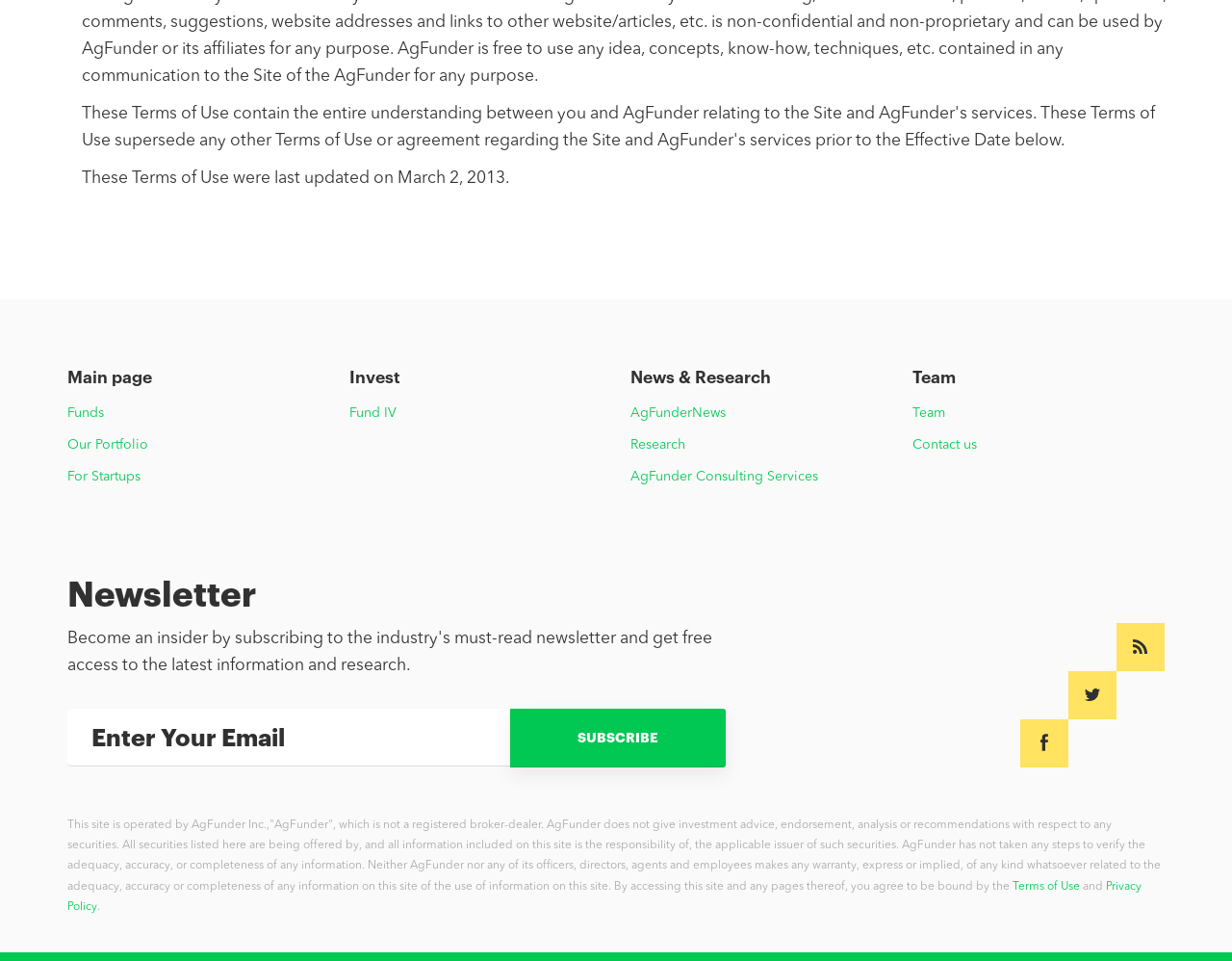Given the description "Terms of Use", provide the bounding box coordinates of the corresponding UI element.

[0.822, 0.917, 0.877, 0.929]